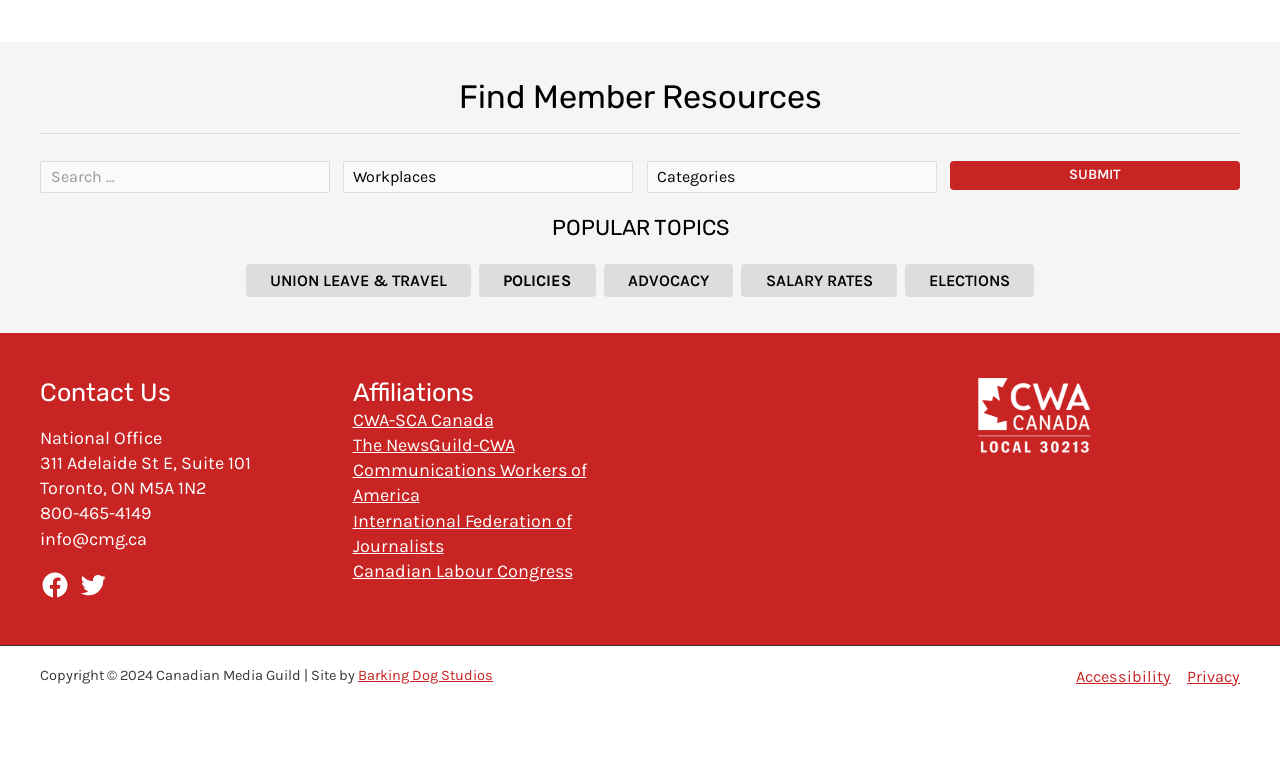What is the address of the National Office?
Please look at the screenshot and answer using one word or phrase.

311 Adelaide St E, Suite 101